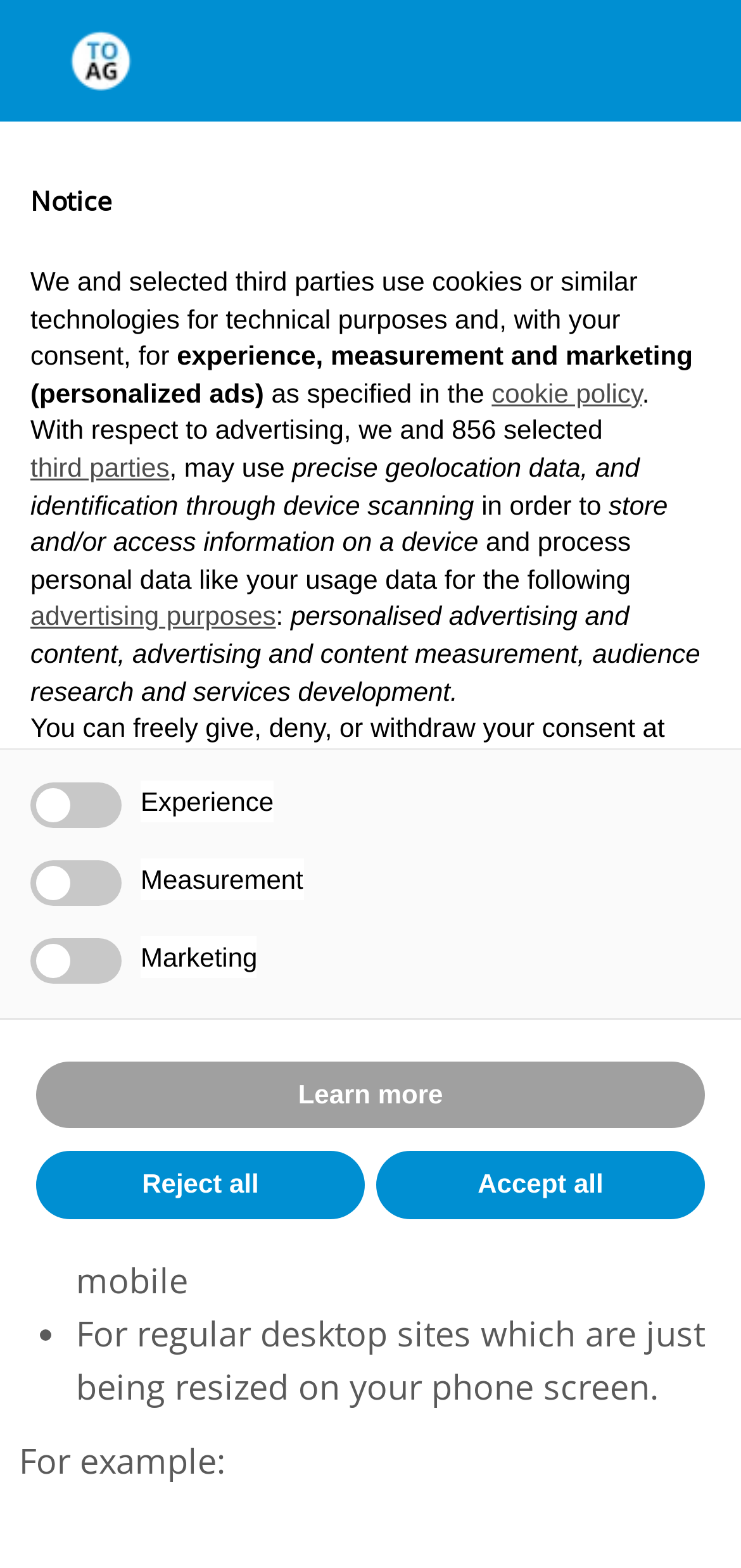Please find the bounding box coordinates of the element that needs to be clicked to perform the following instruction: "Learn more about Notice". The bounding box coordinates should be four float numbers between 0 and 1, represented as [left, top, right, bottom].

[0.049, 0.677, 0.951, 0.72]